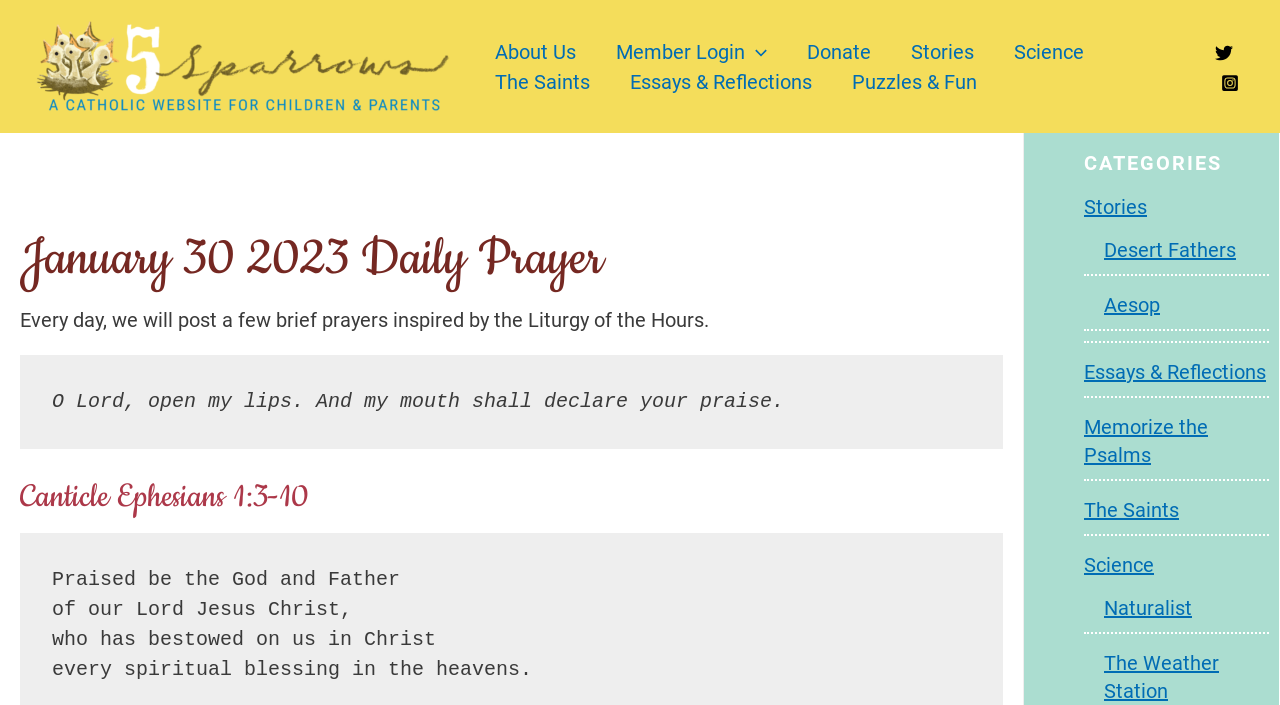Please answer the following question using a single word or phrase: 
What categories are available on the website?

Stories, Desert Fathers, Aesop, etc.